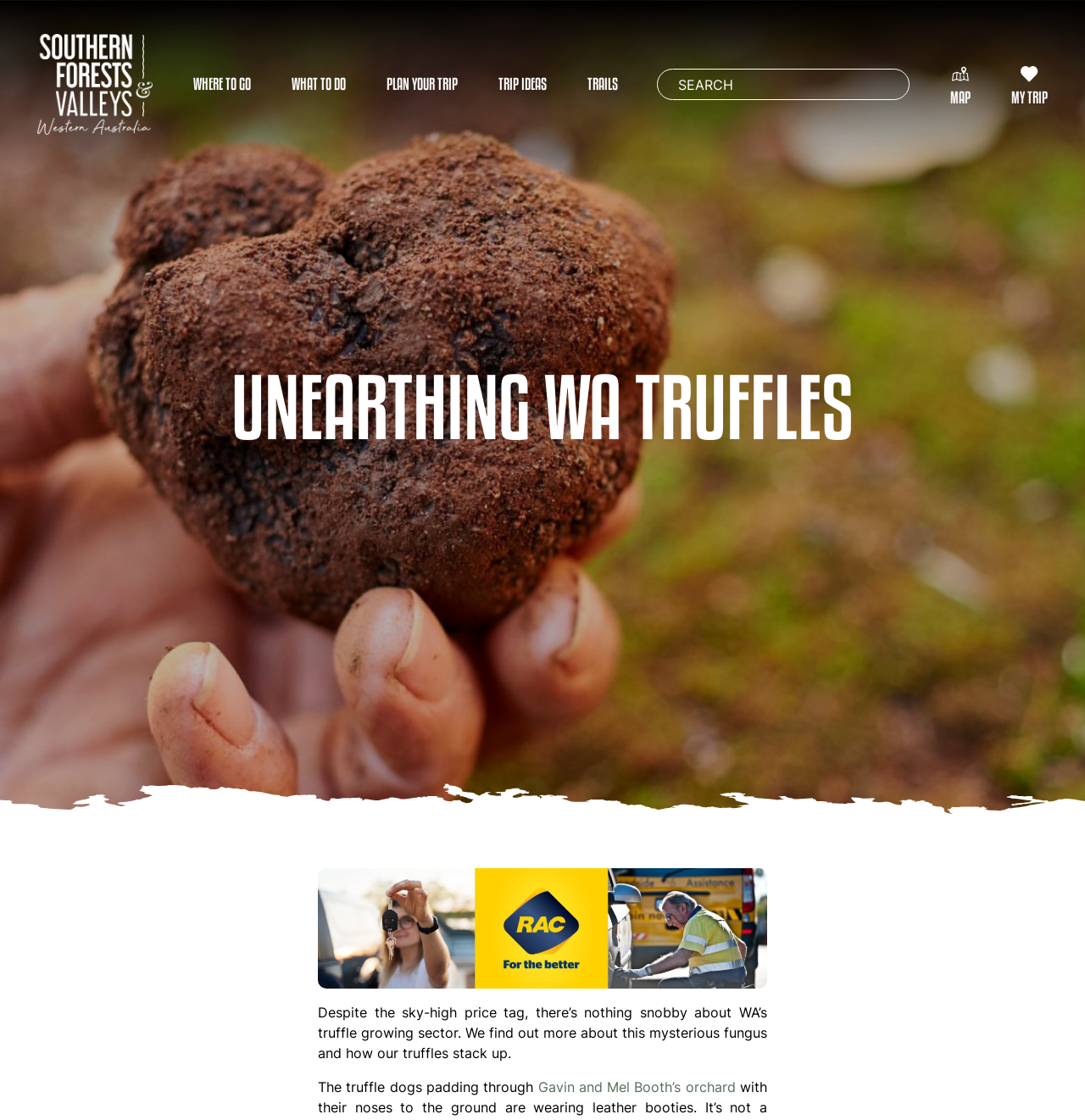Identify the bounding box coordinates necessary to click and complete the given instruction: "View the map".

[0.857, 0.043, 0.913, 0.108]